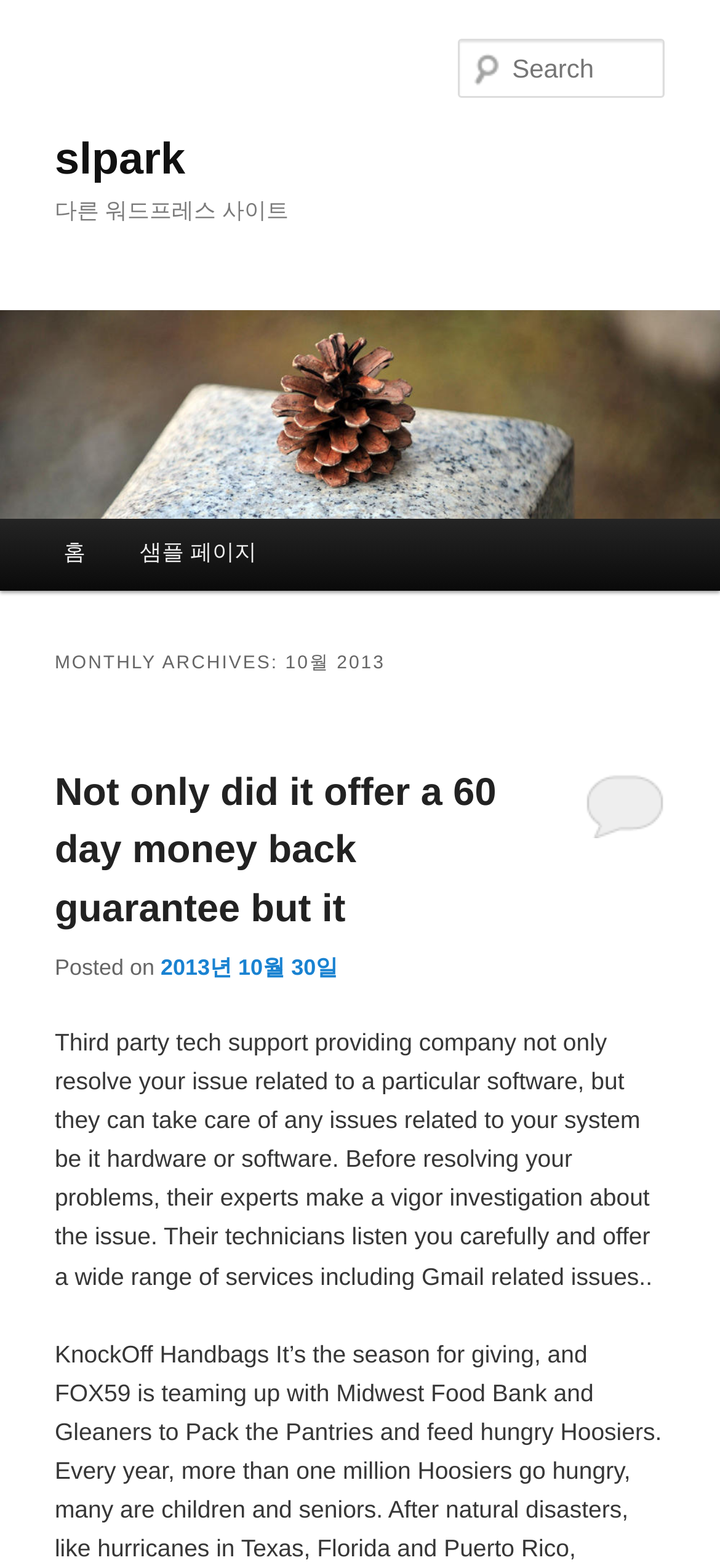How many comments are there on the latest post?
Craft a detailed and extensive response to the question.

The number of comments on the latest post can be found in the link under the 'MONTHLY ARCHIVES: 10월 2013' heading. The link is 'Not only did it offer a 60 day money back guarantee but it의 댓글', which indicates that there is one comment on the latest post.